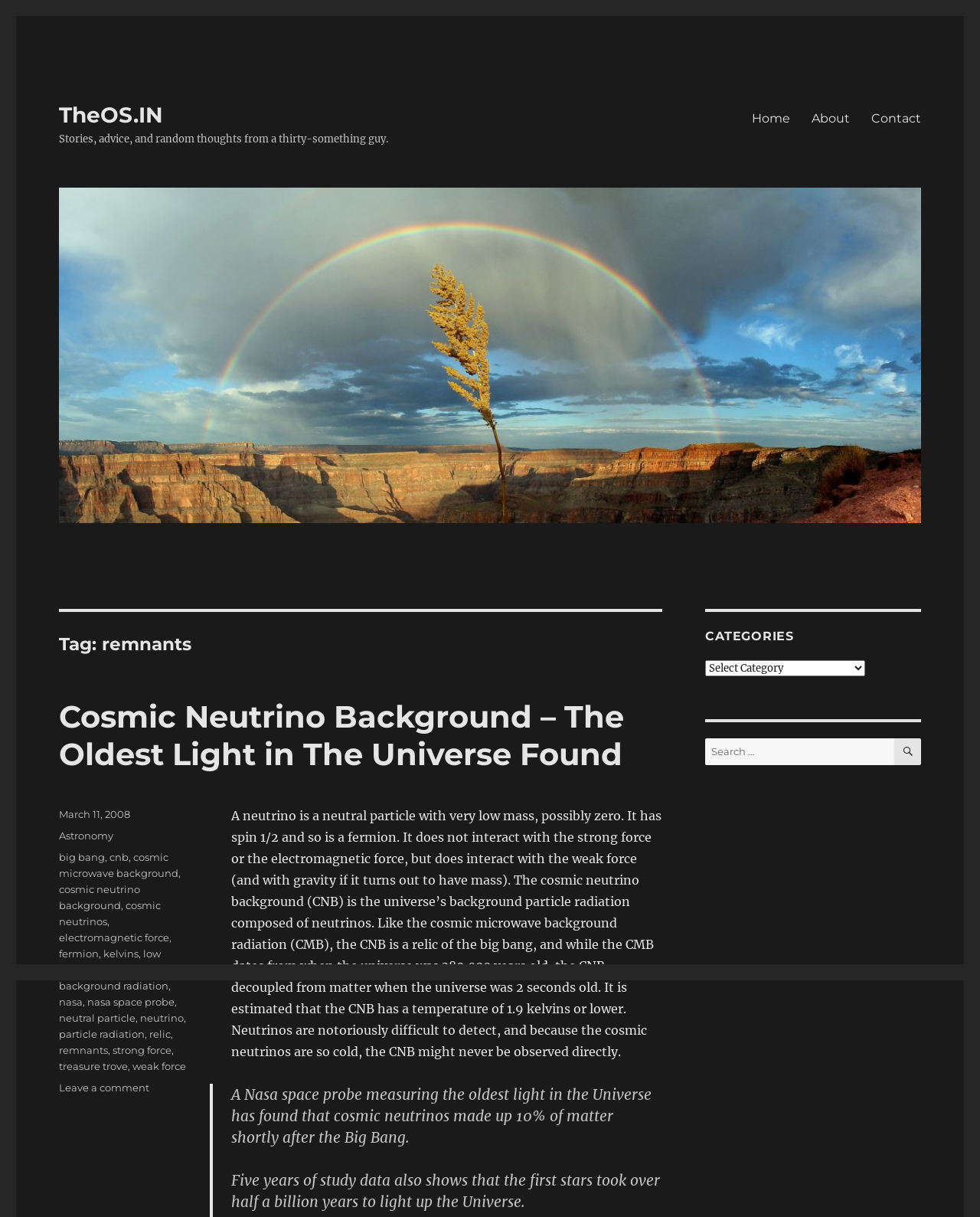What is the type of particle mentioned in the blog post?
Based on the screenshot, answer the question with a single word or phrase.

neutrino